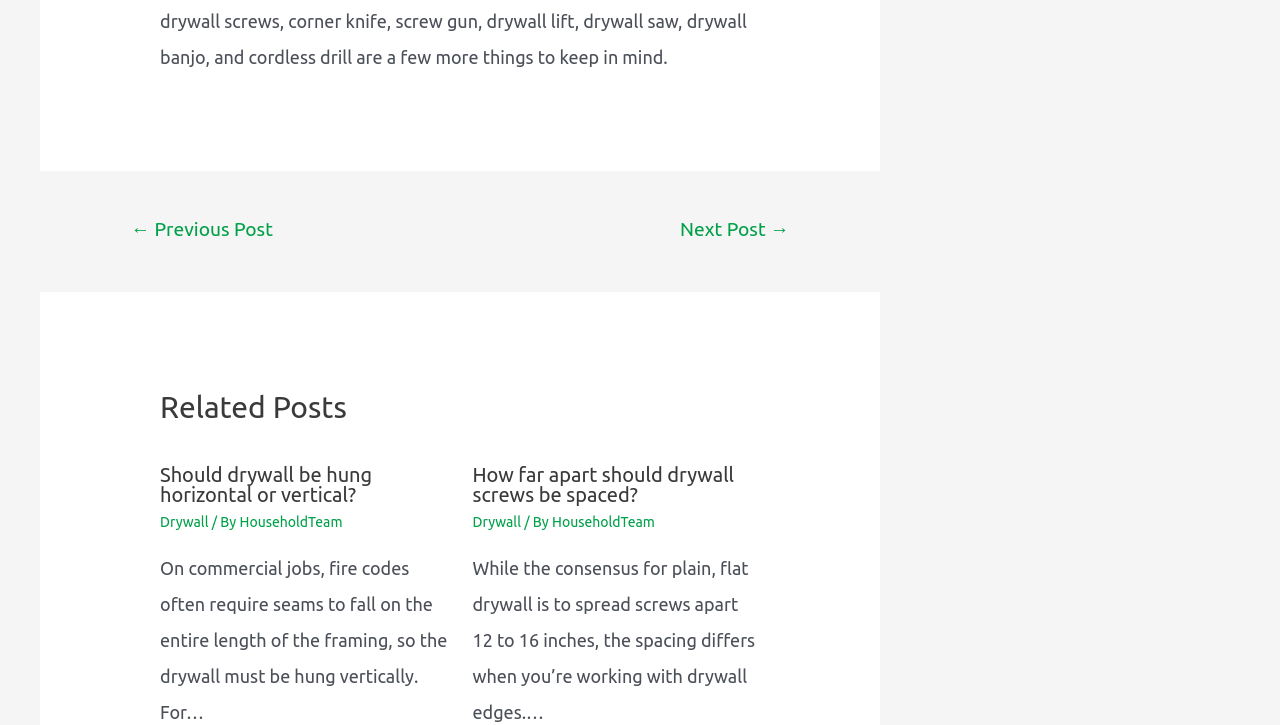Locate the bounding box of the UI element described in the following text: "← Previous Post".

[0.08, 0.288, 0.236, 0.35]